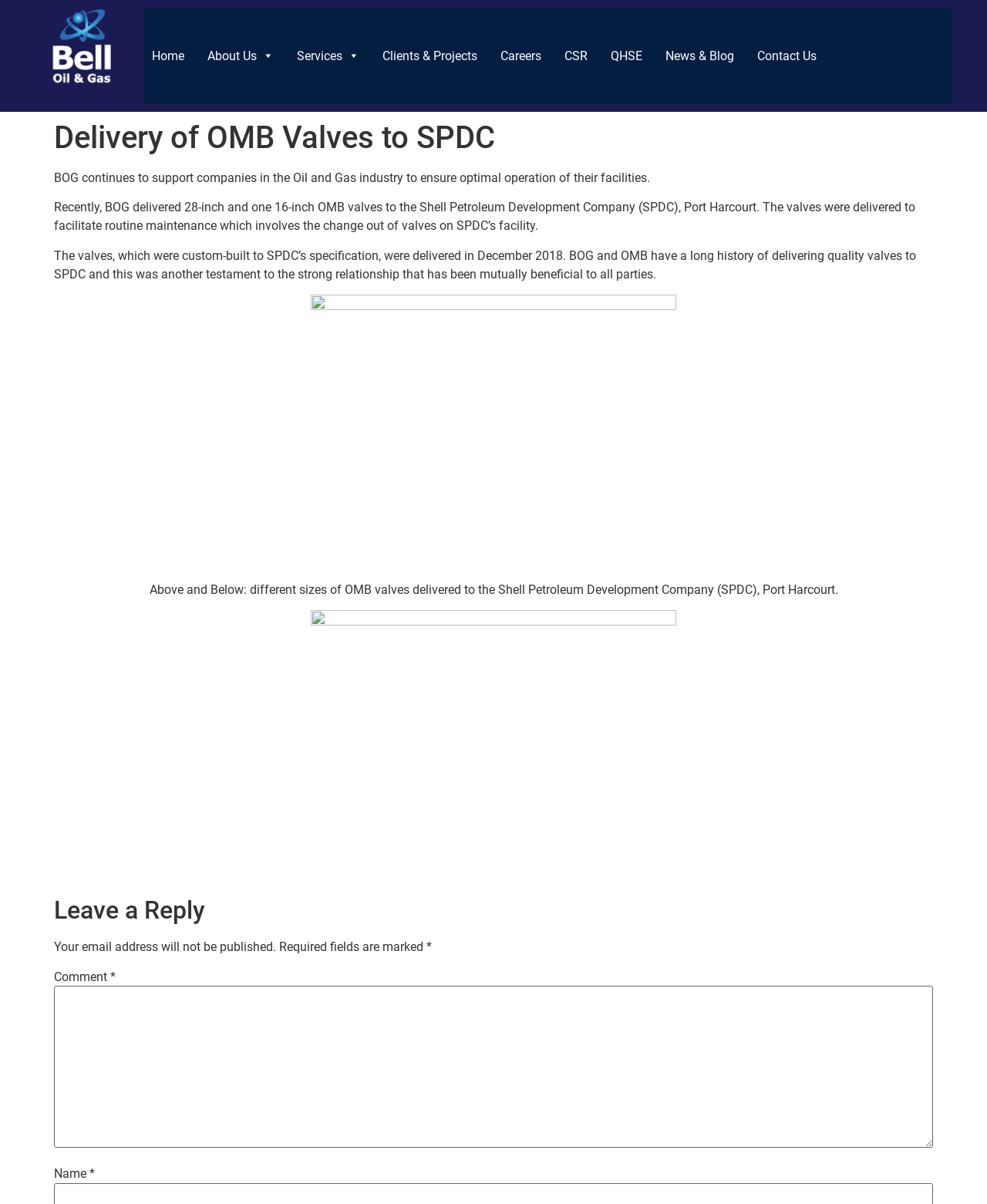What is the name of the company that custom-built the valves?
Using the visual information, answer the question in a single word or phrase.

OMB